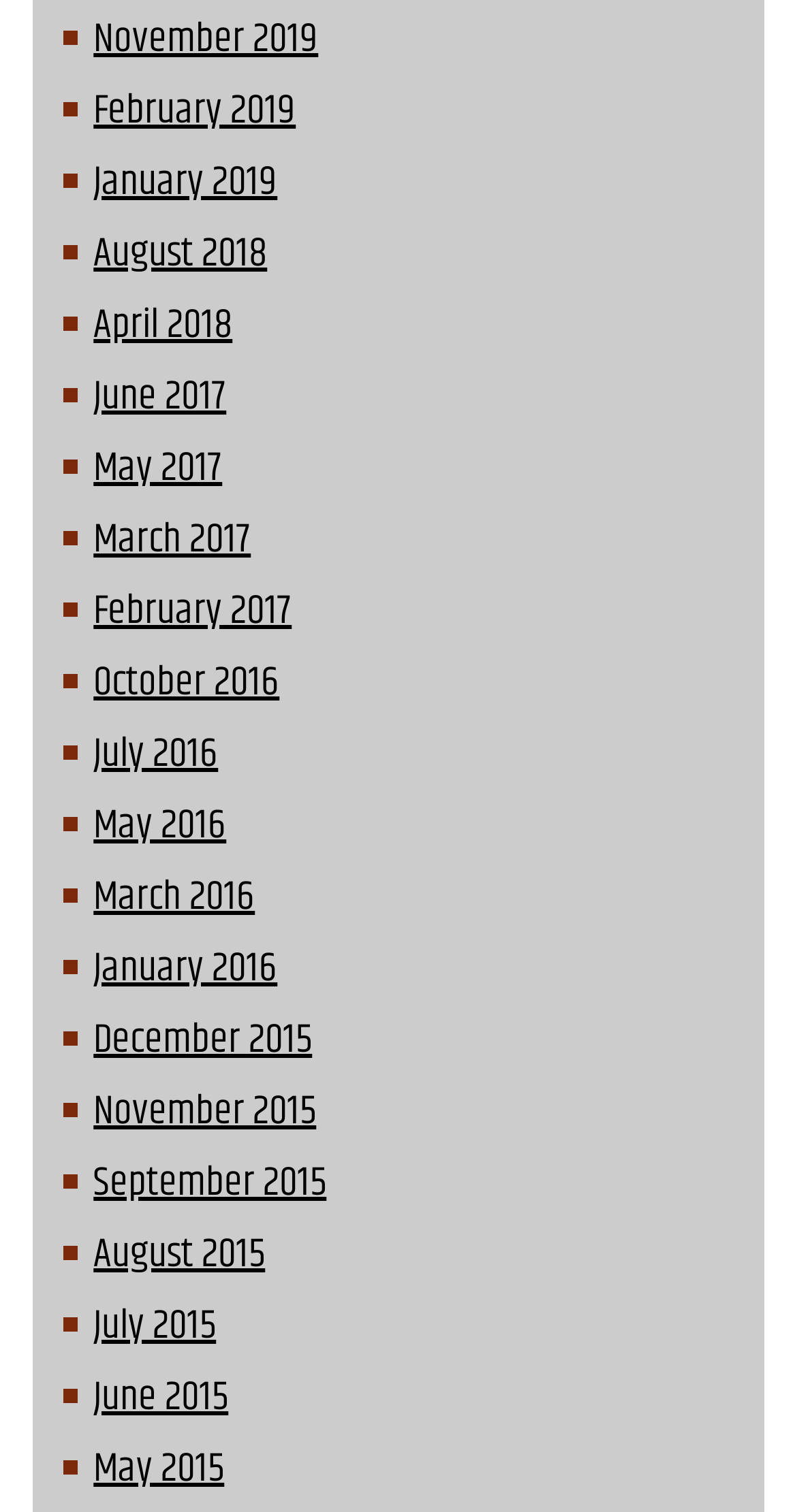Using the description "title="TEL"", locate and provide the bounding box of the UI element.

None